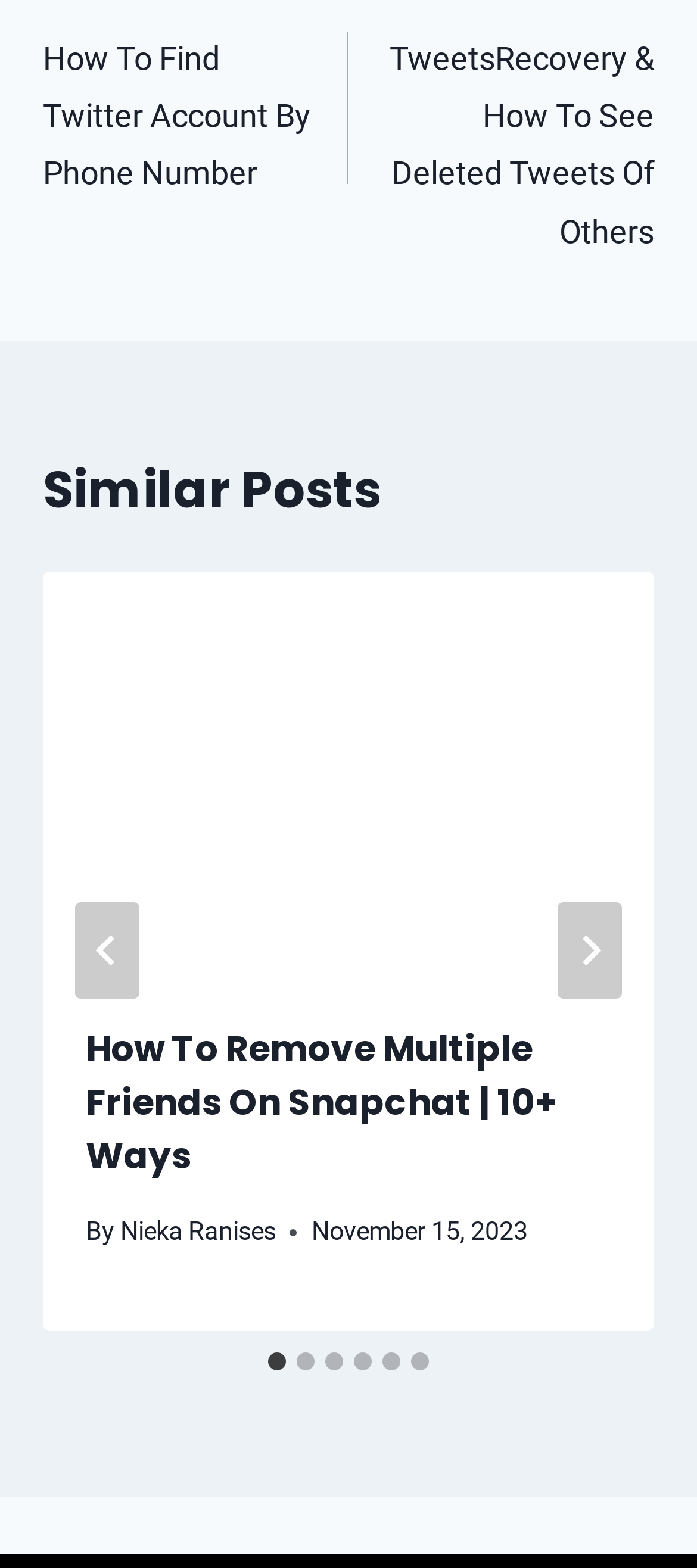Please answer the following question using a single word or phrase: 
What is the purpose of the 'Next' button?

To go to the next slide